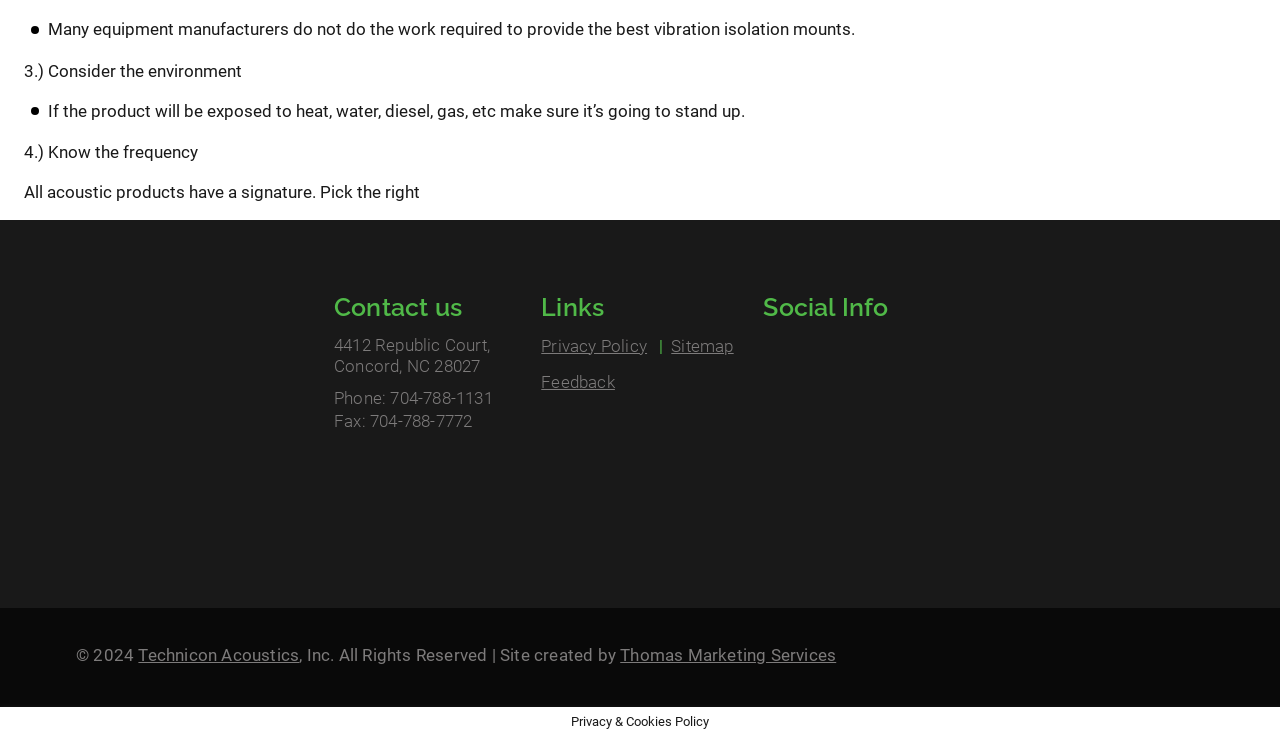Locate the bounding box coordinates of the area you need to click to fulfill this instruction: 'View the privacy policy'. The coordinates must be in the form of four float numbers ranging from 0 to 1: [left, top, right, bottom].

[0.423, 0.455, 0.506, 0.482]